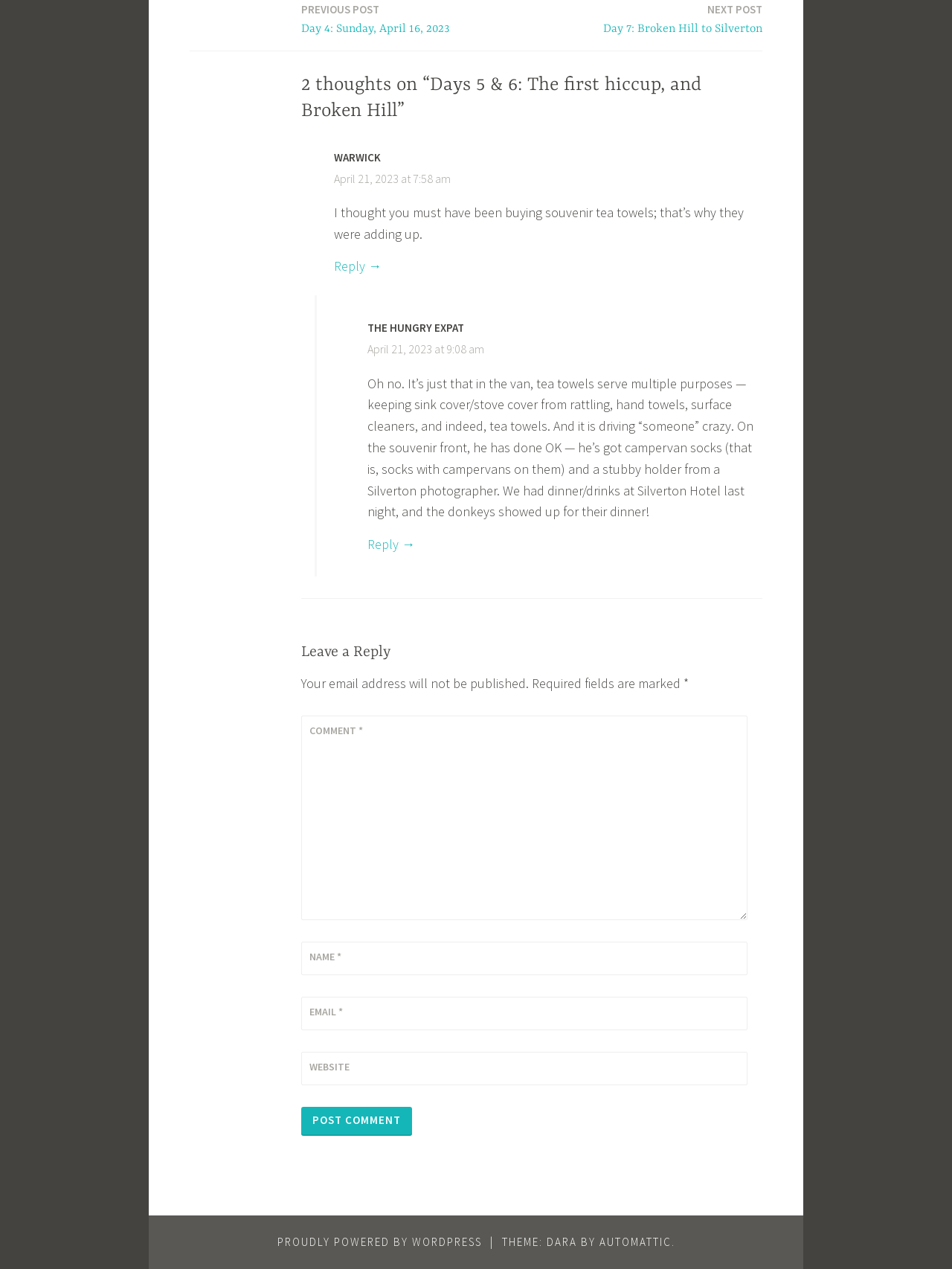Identify the bounding box for the element characterized by the following description: "parent_node: WEBSITE name="url"".

[0.316, 0.829, 0.785, 0.855]